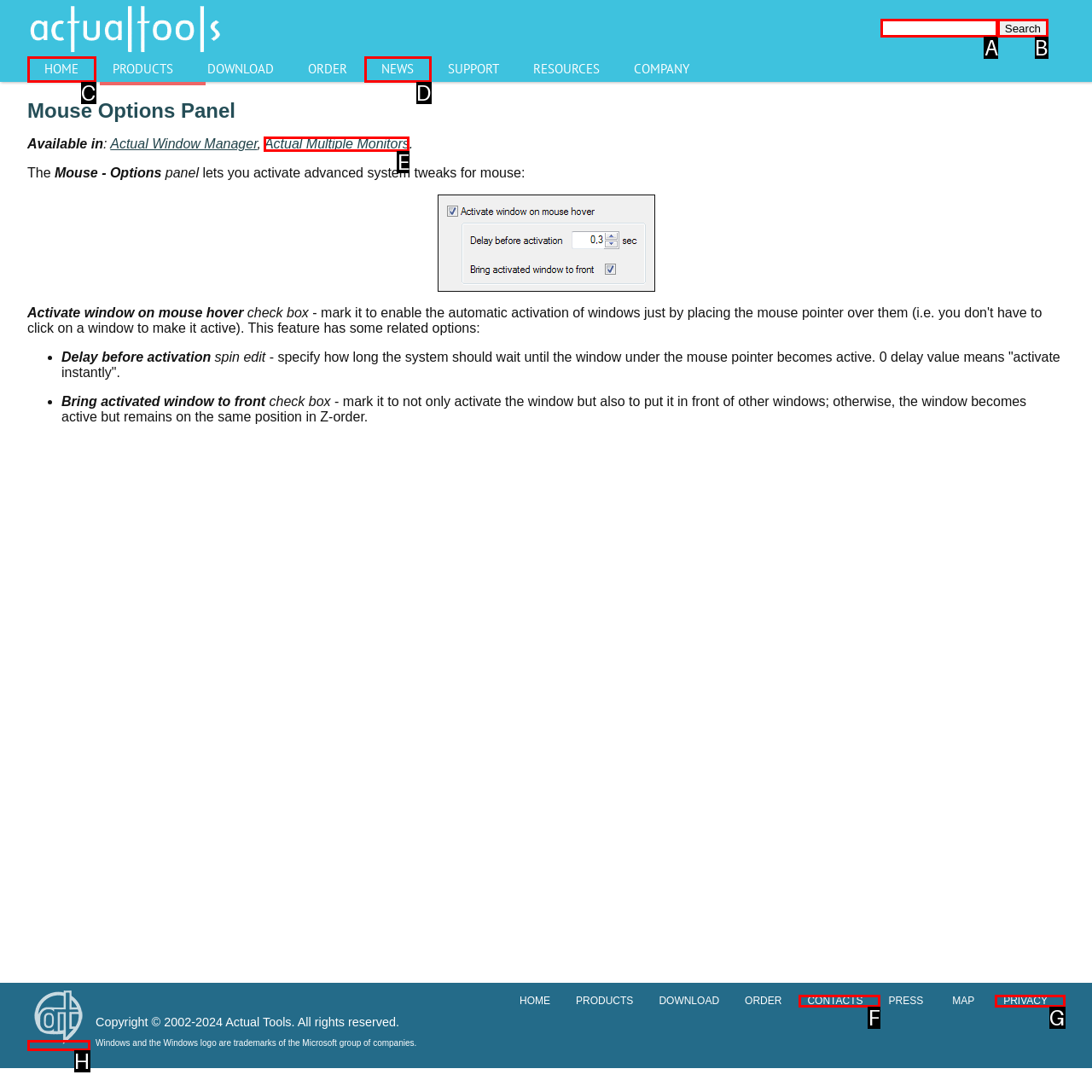Select the letter that aligns with the description: title="Actual Tools". Answer with the letter of the selected option directly.

H